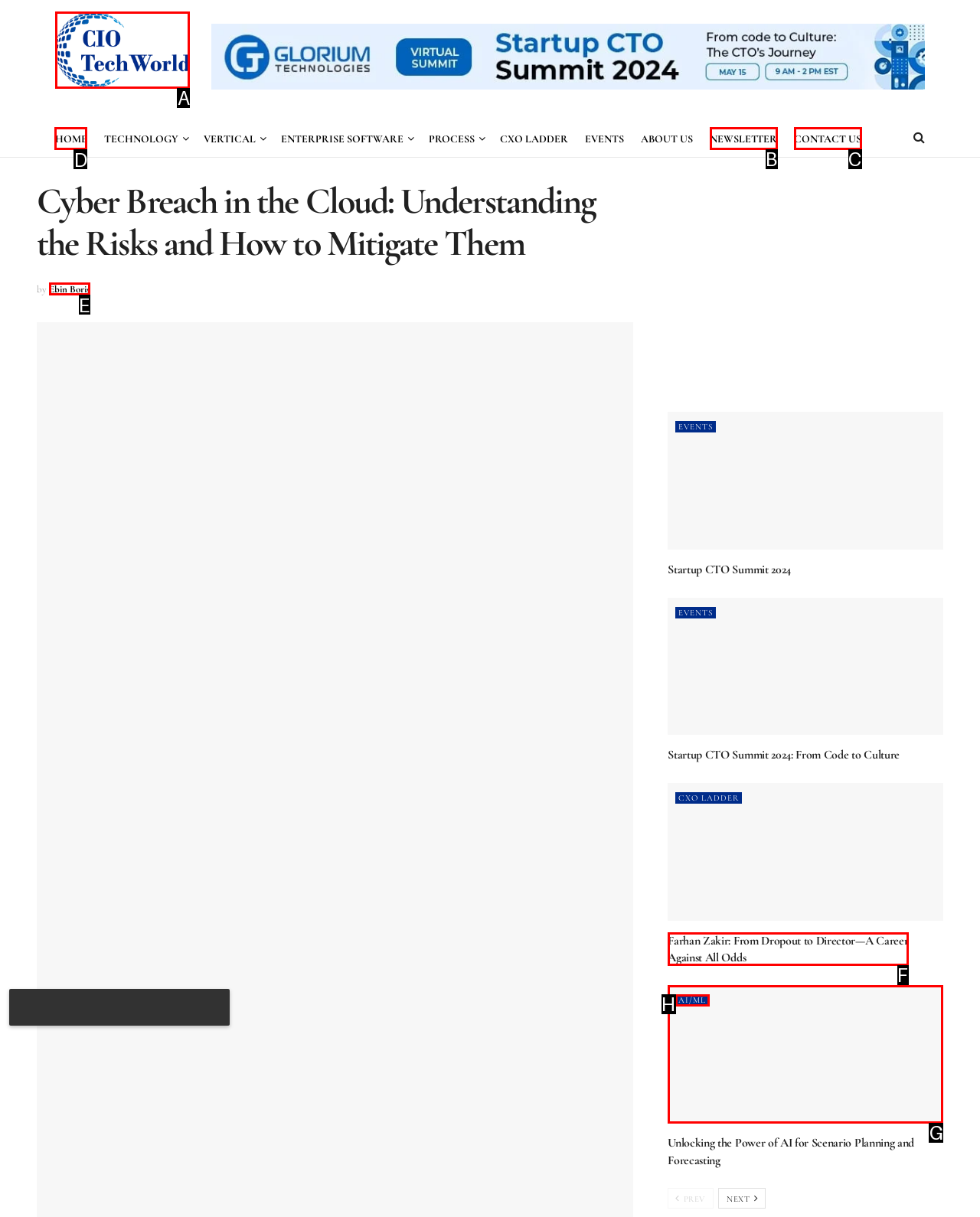Decide which letter you need to select to fulfill the task: go to home page
Answer with the letter that matches the correct option directly.

D